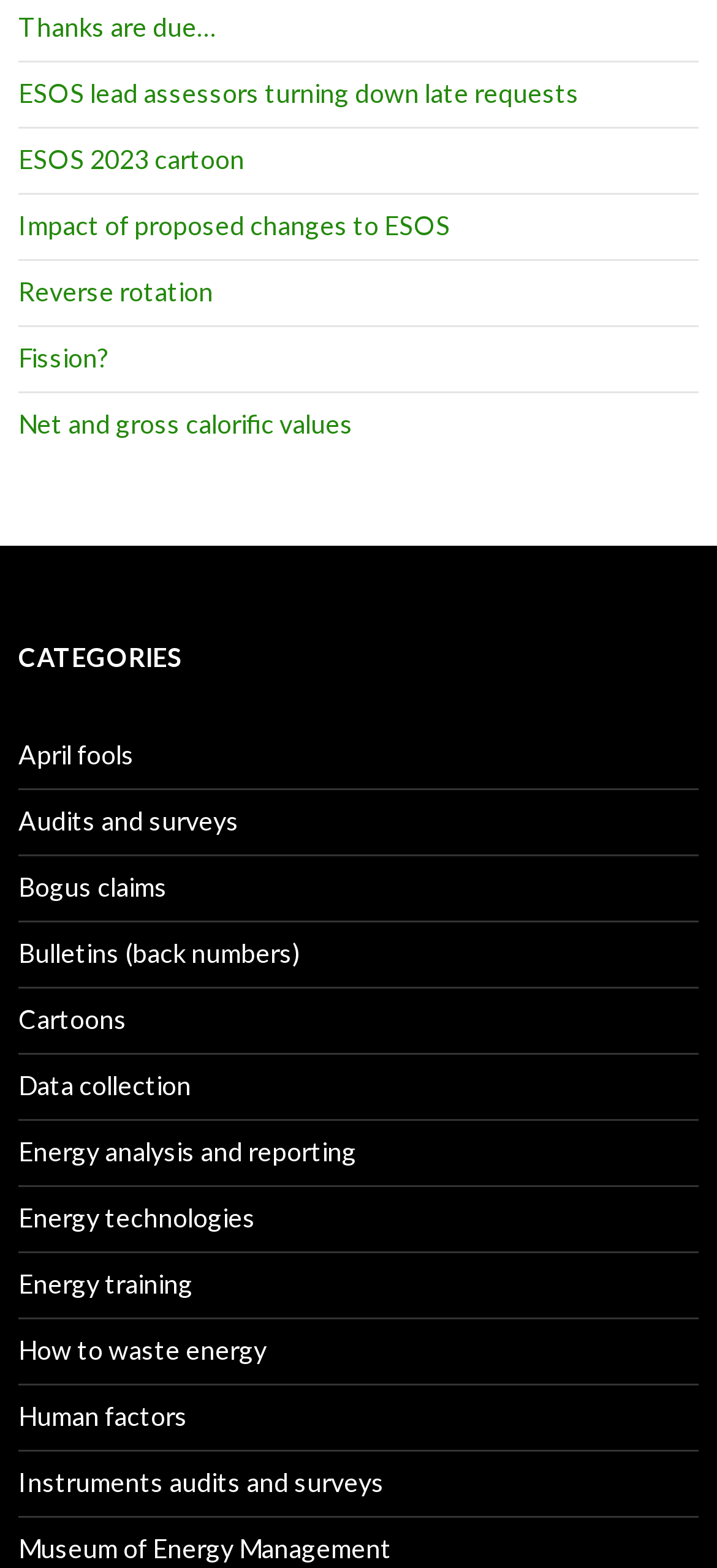Please identify the bounding box coordinates of the element's region that needs to be clicked to fulfill the following instruction: "Check out Cartoons". The bounding box coordinates should consist of four float numbers between 0 and 1, i.e., [left, top, right, bottom].

[0.026, 0.64, 0.177, 0.66]